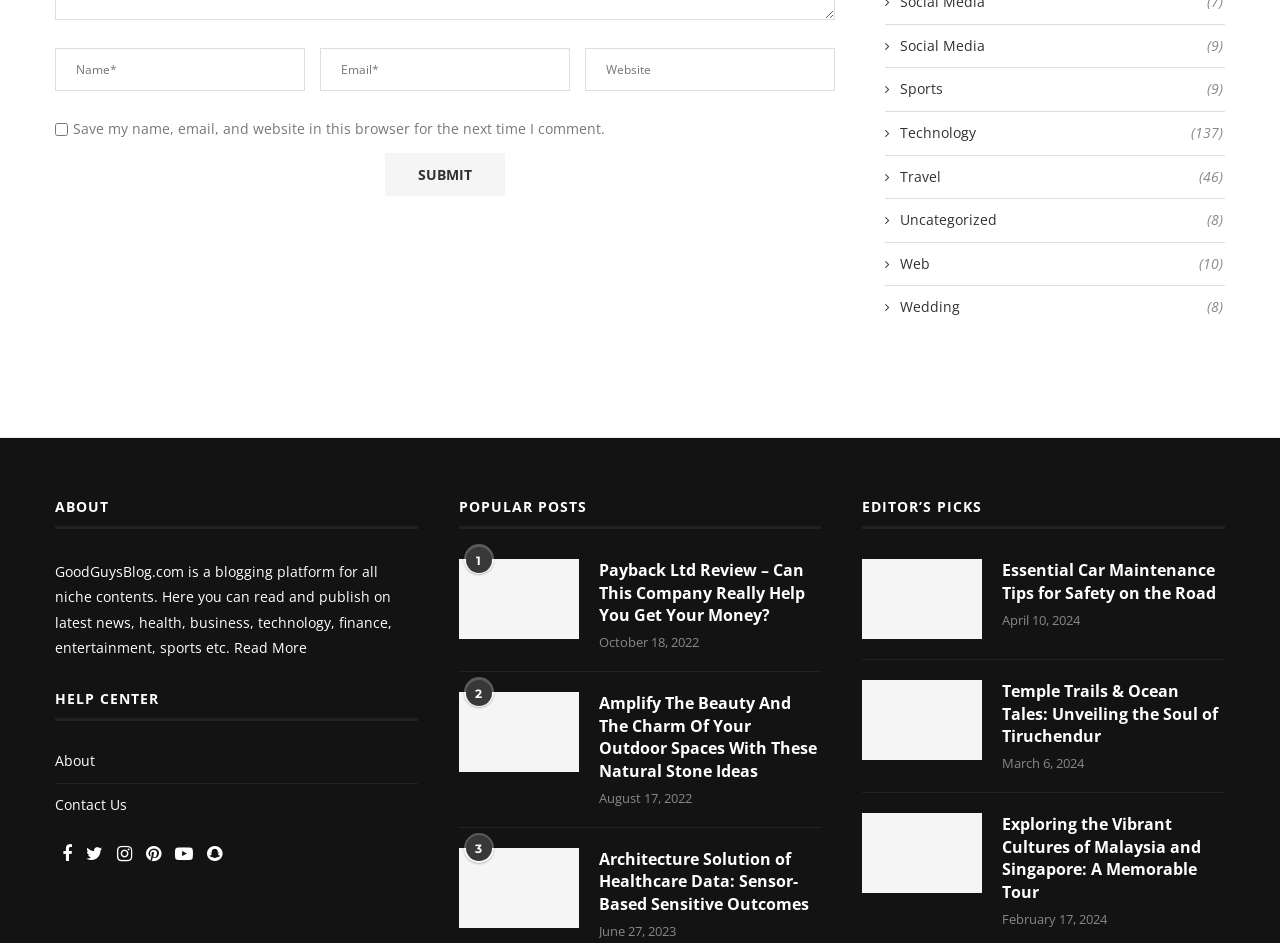Please find the bounding box coordinates of the clickable region needed to complete the following instruction: "Enter your name". The bounding box coordinates must consist of four float numbers between 0 and 1, i.e., [left, top, right, bottom].

[0.043, 0.051, 0.238, 0.096]